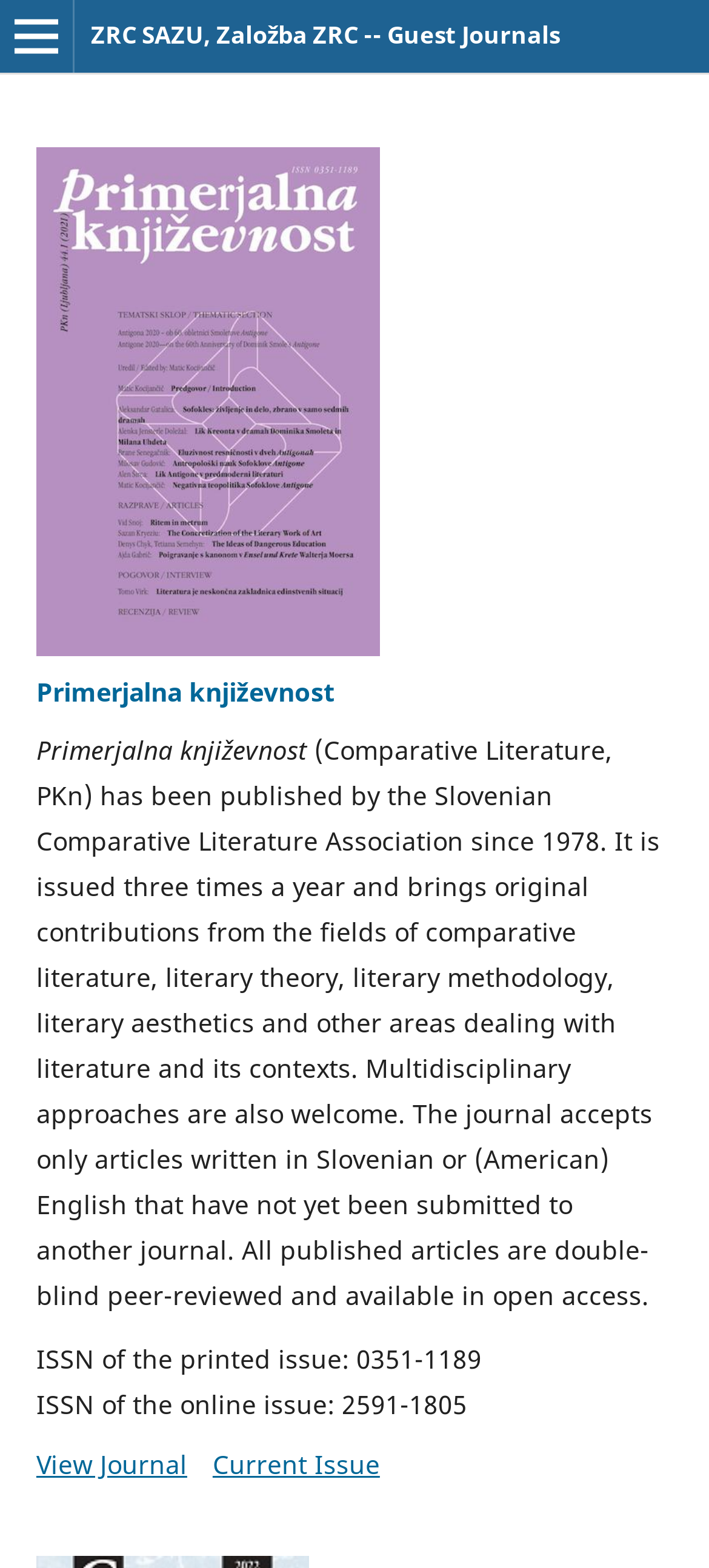Give a detailed account of the webpage, highlighting key information.

The webpage is about the journal "Primerjalna književnost" (Comparative Literature) published by the Slovenian Comparative Literature Association. At the top left corner, there is a button to open a menu. Next to it, on the top center, is the title "ZRC SAZU, Založba ZRC -- Guest Journals" which is also a link. 

Below the title, there is a large section that takes up most of the page. On the top left of this section, there is an image. Above the image, there is a link with no text. Below the image, there is a heading "Primerjalna književnost" which is also a link. 

Under the heading, there is a paragraph of text that describes the journal, including its publication history, scope, and review process. The text is followed by two lines of static text, one displaying the ISSN of the printed issue and the other displaying the ISSN of the online issue. 

At the bottom of the section, there are two links, "View Journal" on the left and "Current Issue" on the right.